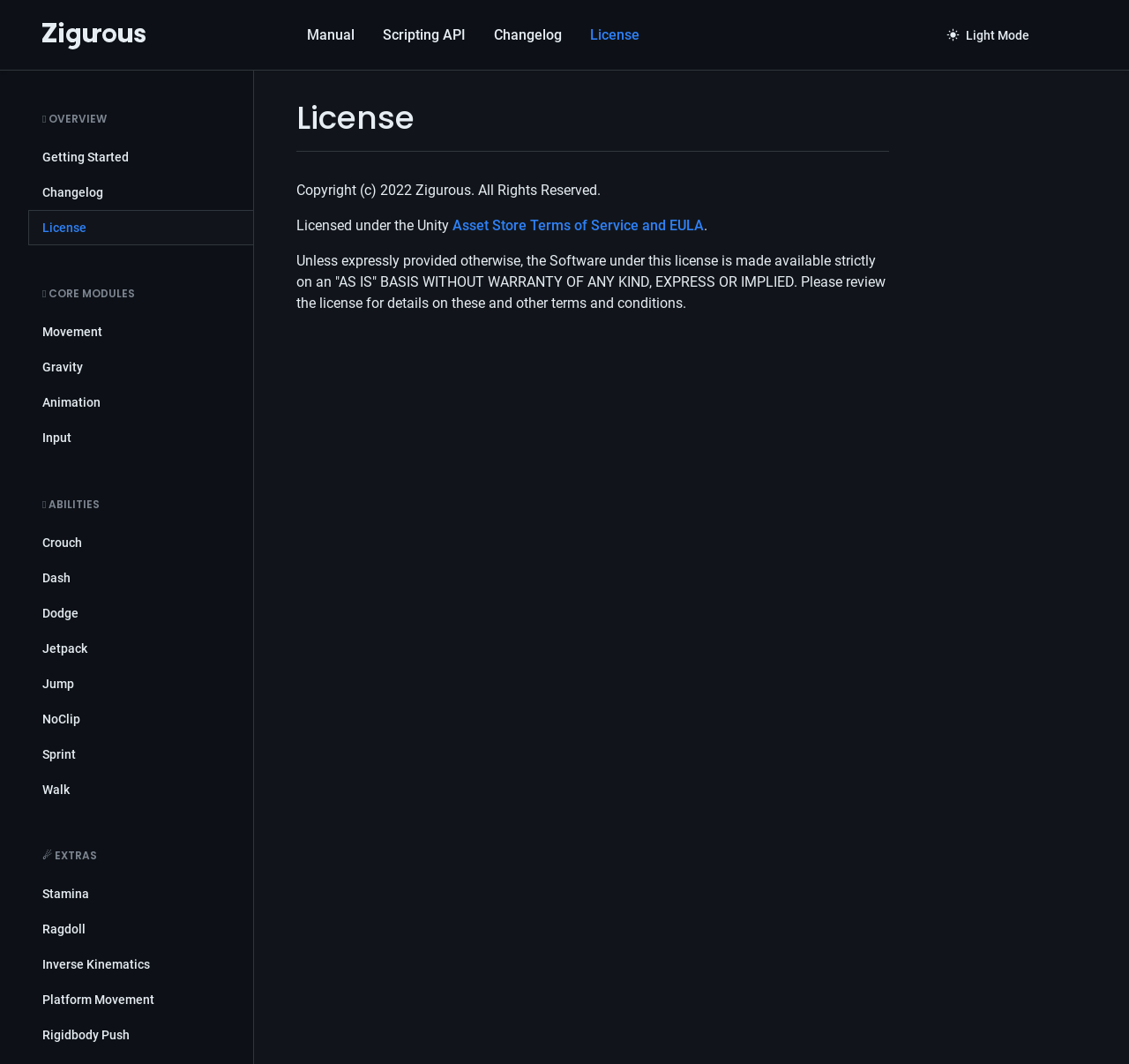Find the bounding box coordinates for the UI element whose description is: "Inverse Kinematics". The coordinates should be four float numbers between 0 and 1, in the format [left, top, right, bottom].

[0.025, 0.89, 0.224, 0.923]